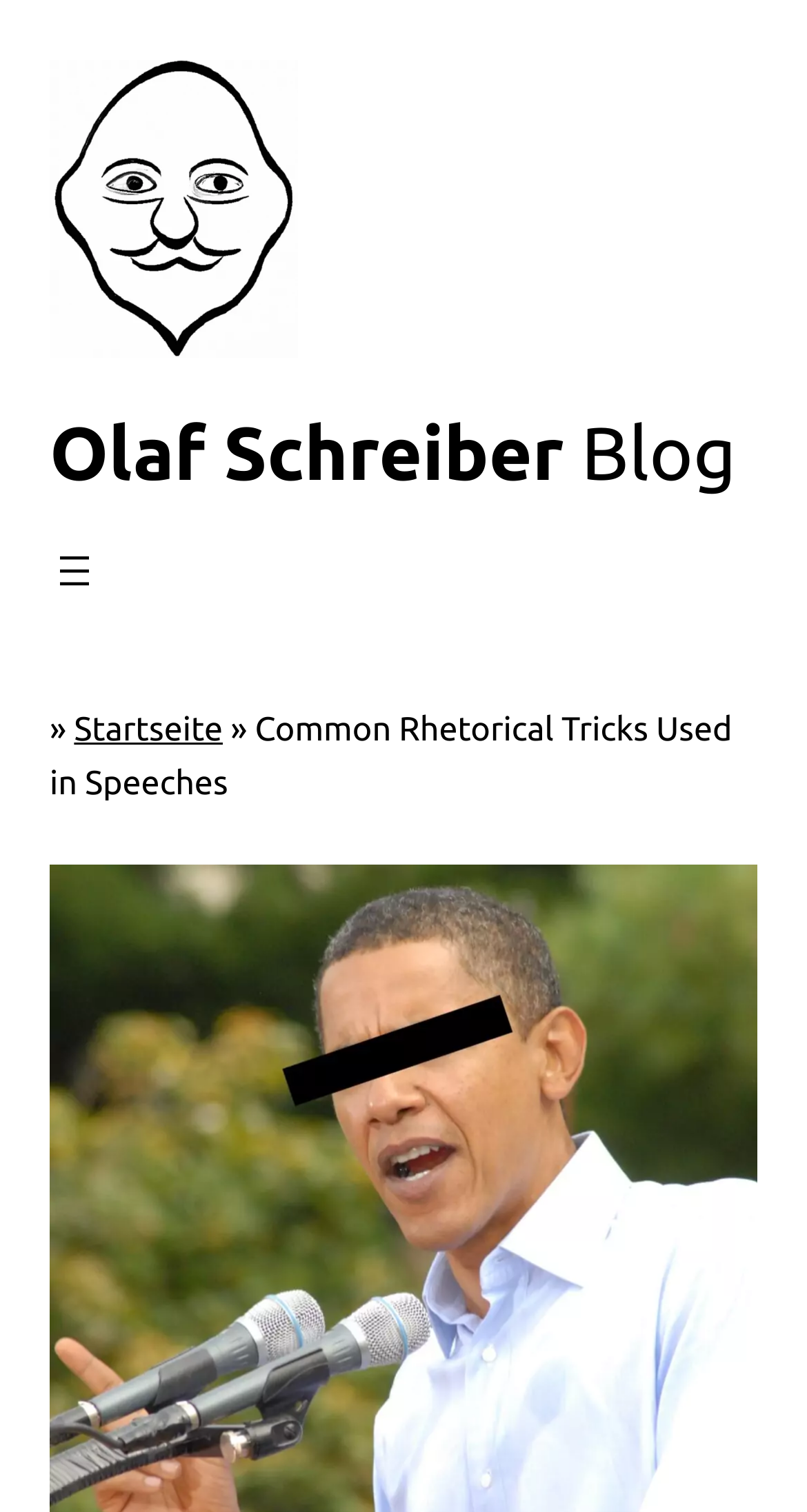Show the bounding box coordinates for the HTML element described as: "aria-label="Menü öffnen"".

[0.062, 0.361, 0.123, 0.394]